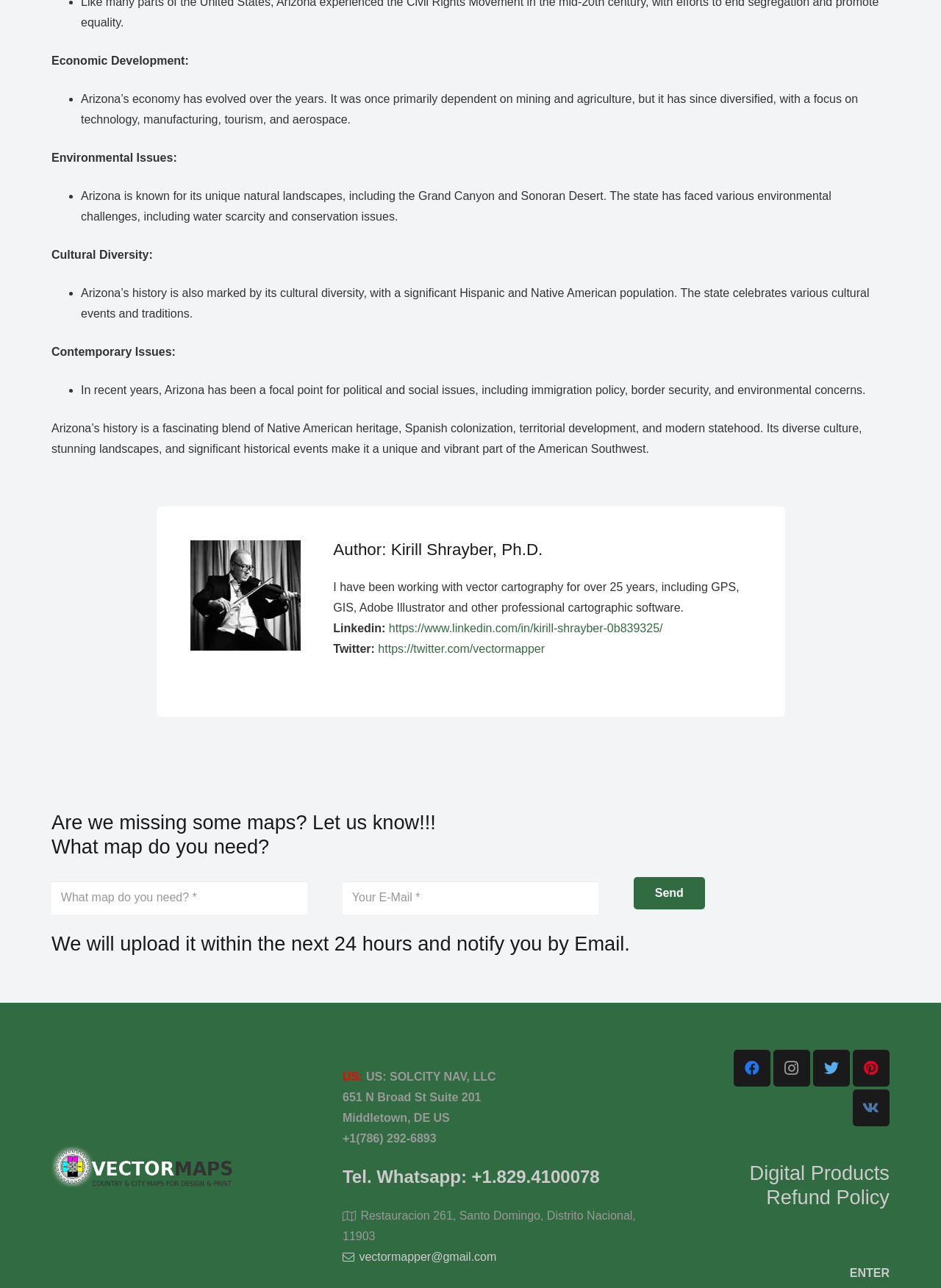Locate the bounding box of the UI element with the following description: "aria-label="Twitter" title="Twitter"".

[0.864, 0.815, 0.903, 0.844]